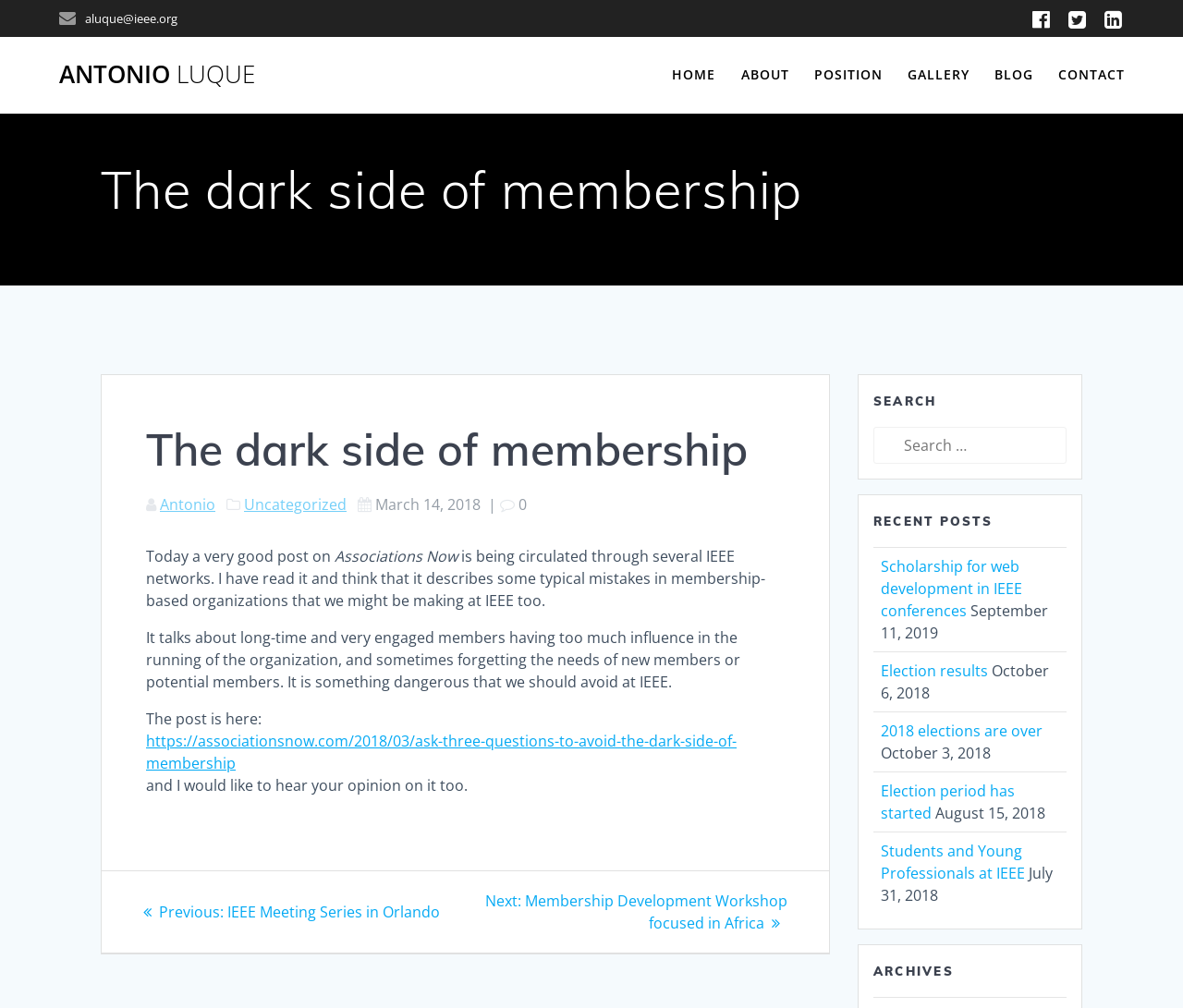How many recent posts are listed?
Please analyze the image and answer the question with as much detail as possible.

In the 'RECENT POSTS' section, there are five recent posts listed, with links and corresponding dates. The section has a heading element with a bounding box coordinate of [0.738, 0.506, 0.902, 0.528].